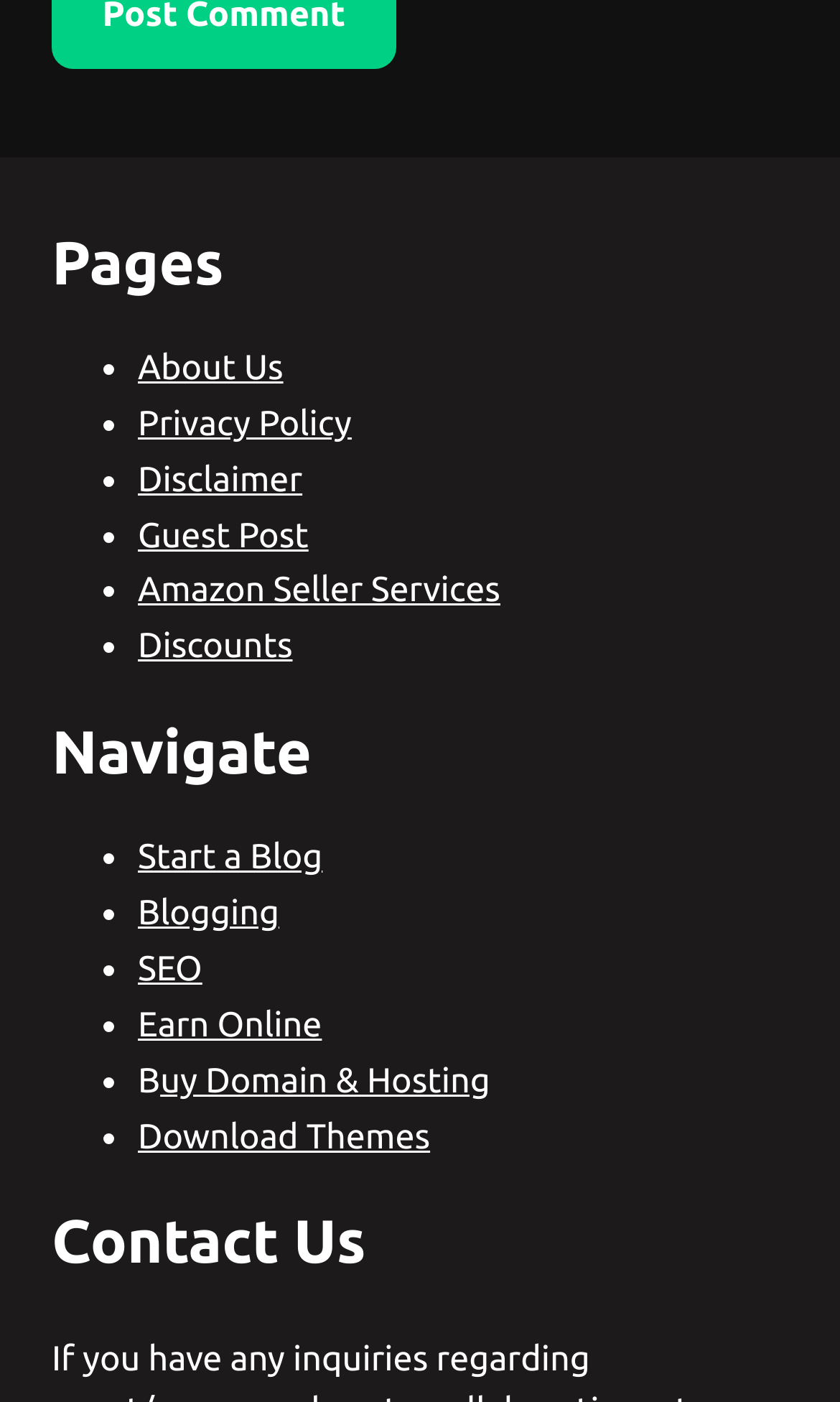Find the bounding box coordinates of the element I should click to carry out the following instruction: "go to Privacy Policy".

[0.164, 0.289, 0.419, 0.316]